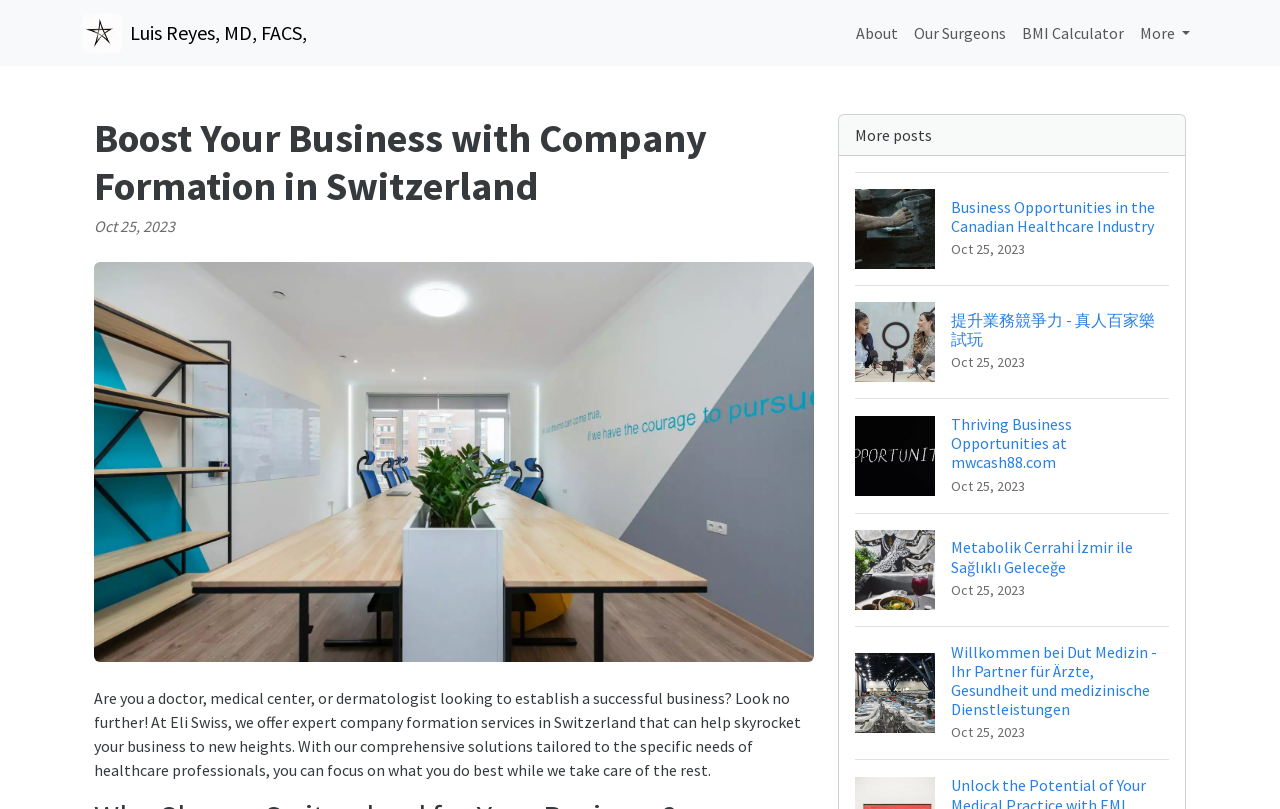How many links are there in the 'More' dropdown menu?
Using the visual information, answer the question in a single word or phrase.

5